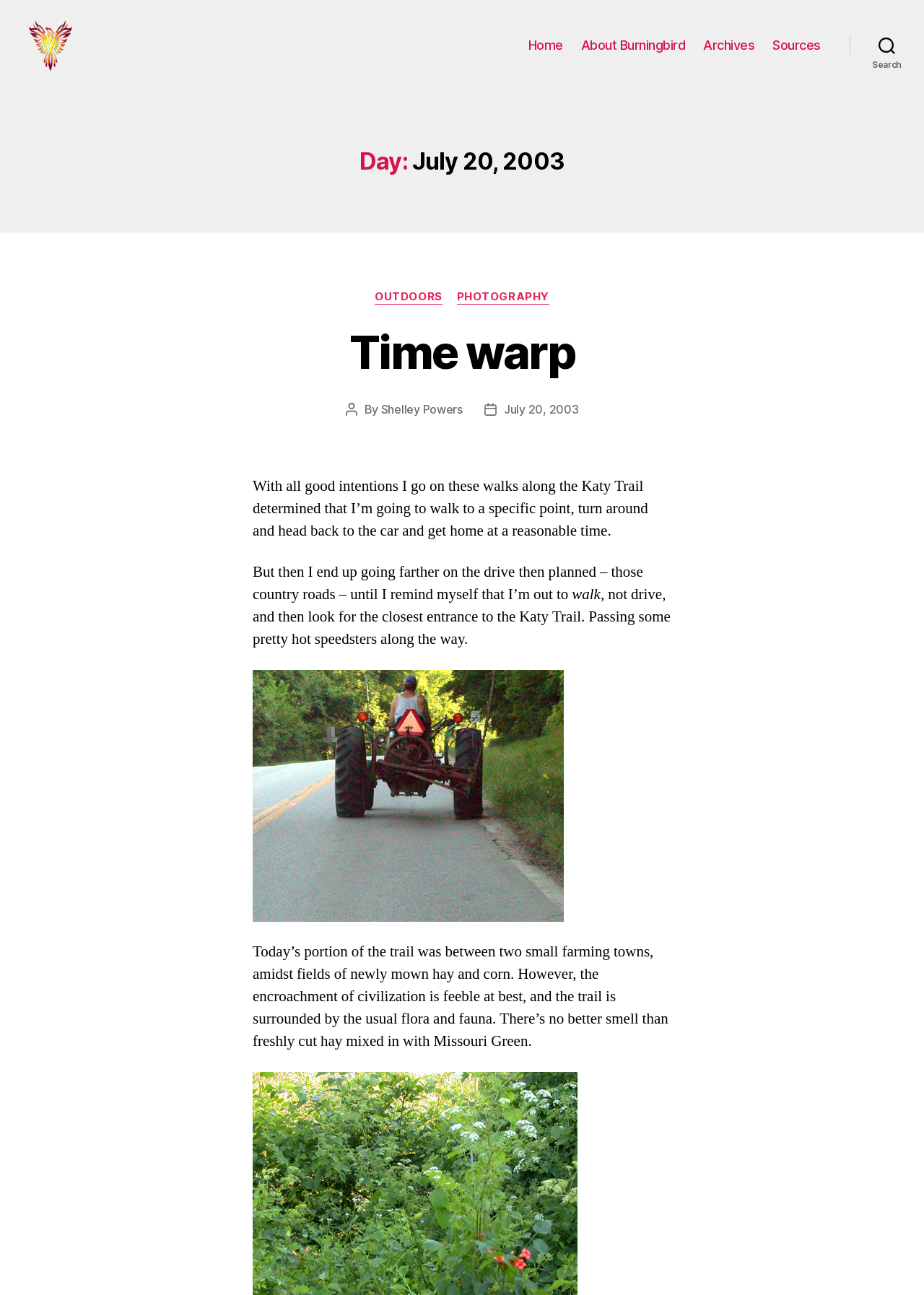Who is the author of the post?
Using the image provided, answer with just one word or phrase.

Shelley Powers